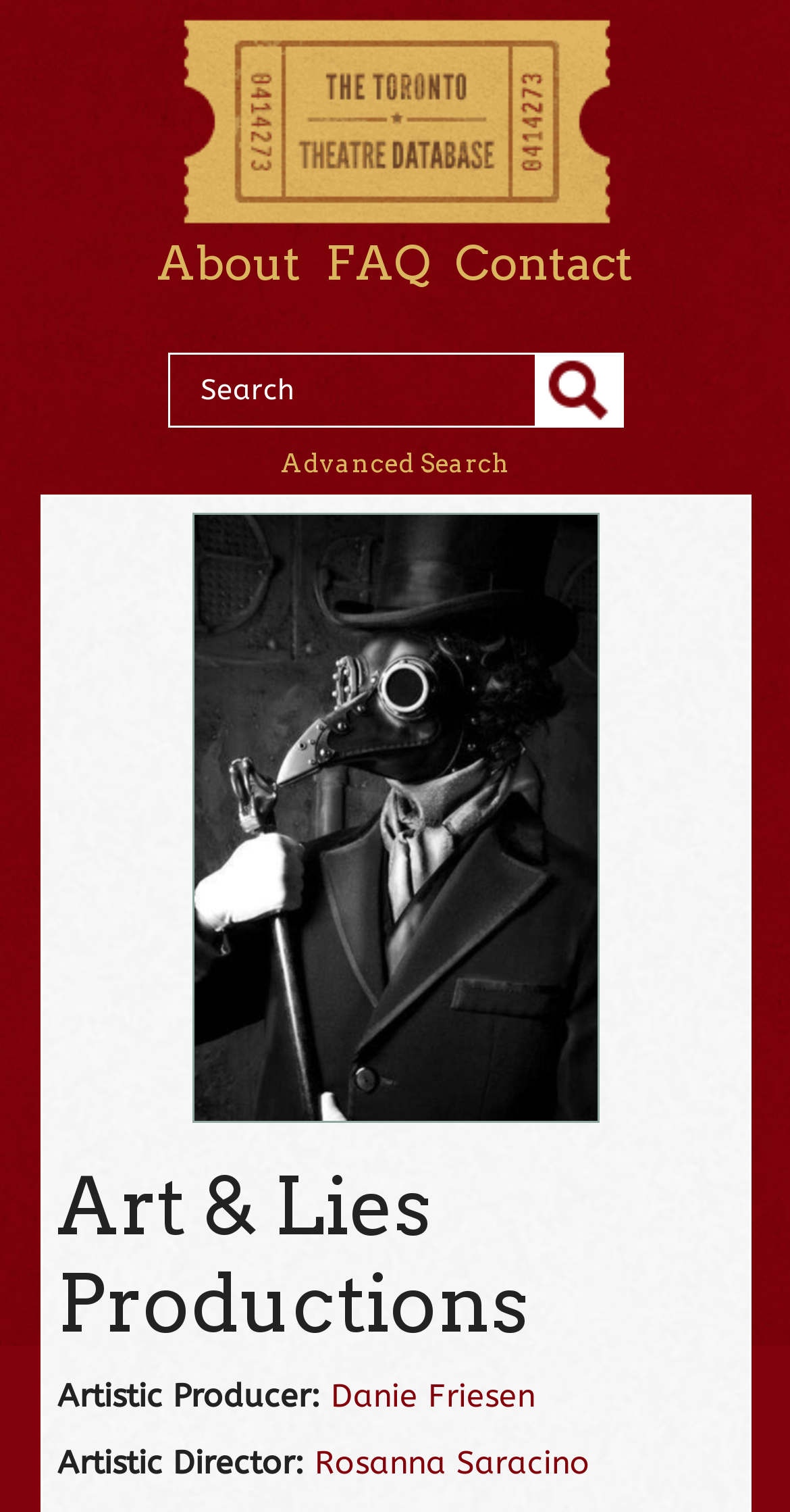Find the bounding box coordinates of the element I should click to carry out the following instruction: "Visit the About page".

[0.199, 0.155, 0.381, 0.193]